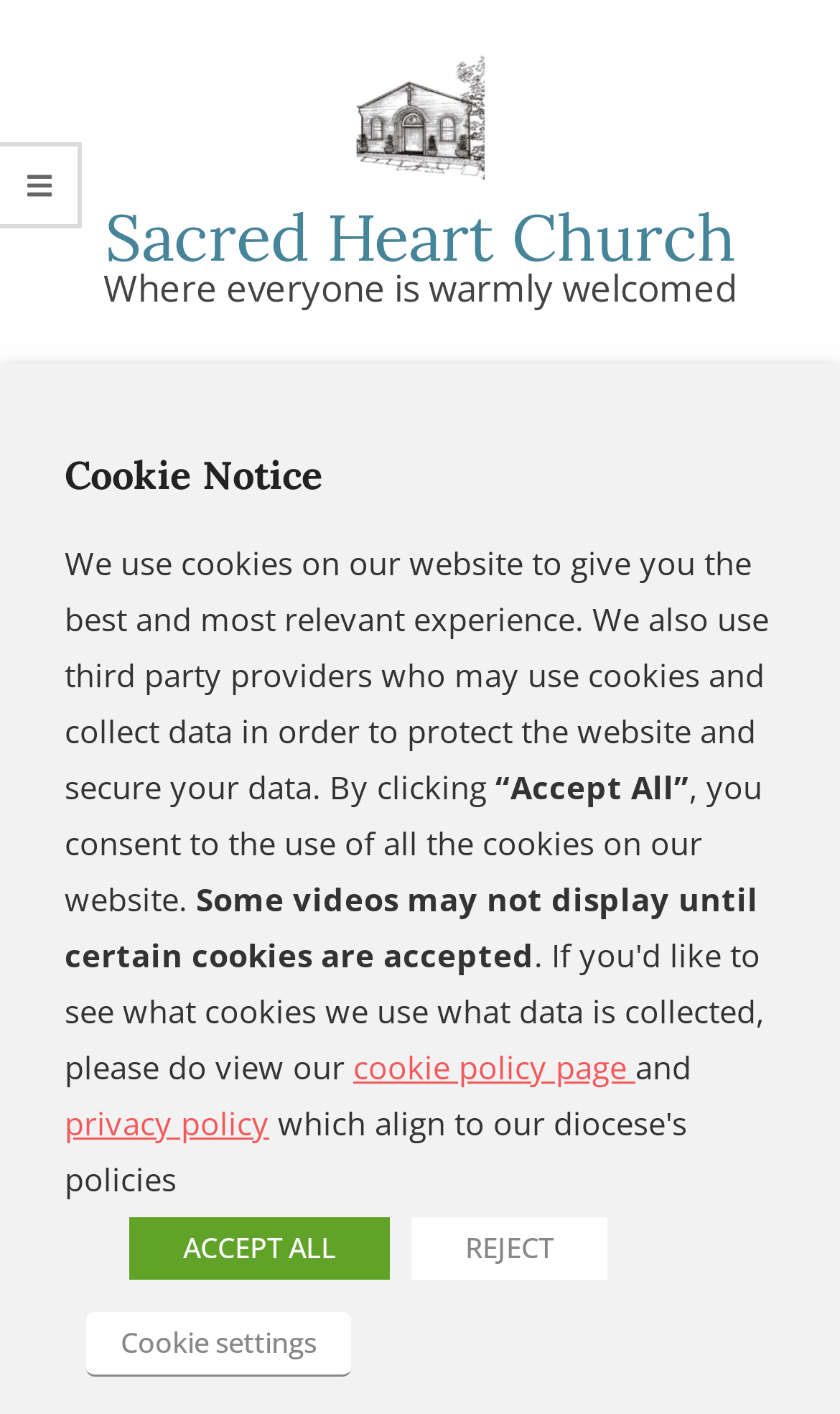Locate the bounding box coordinates of the element that needs to be clicked to carry out the instruction: "Visit Sacred Heart Hook Catholic Church website". The coordinates should be given as four float numbers ranging from 0 to 1, i.e., [left, top, right, bottom].

[0.423, 0.066, 0.577, 0.096]